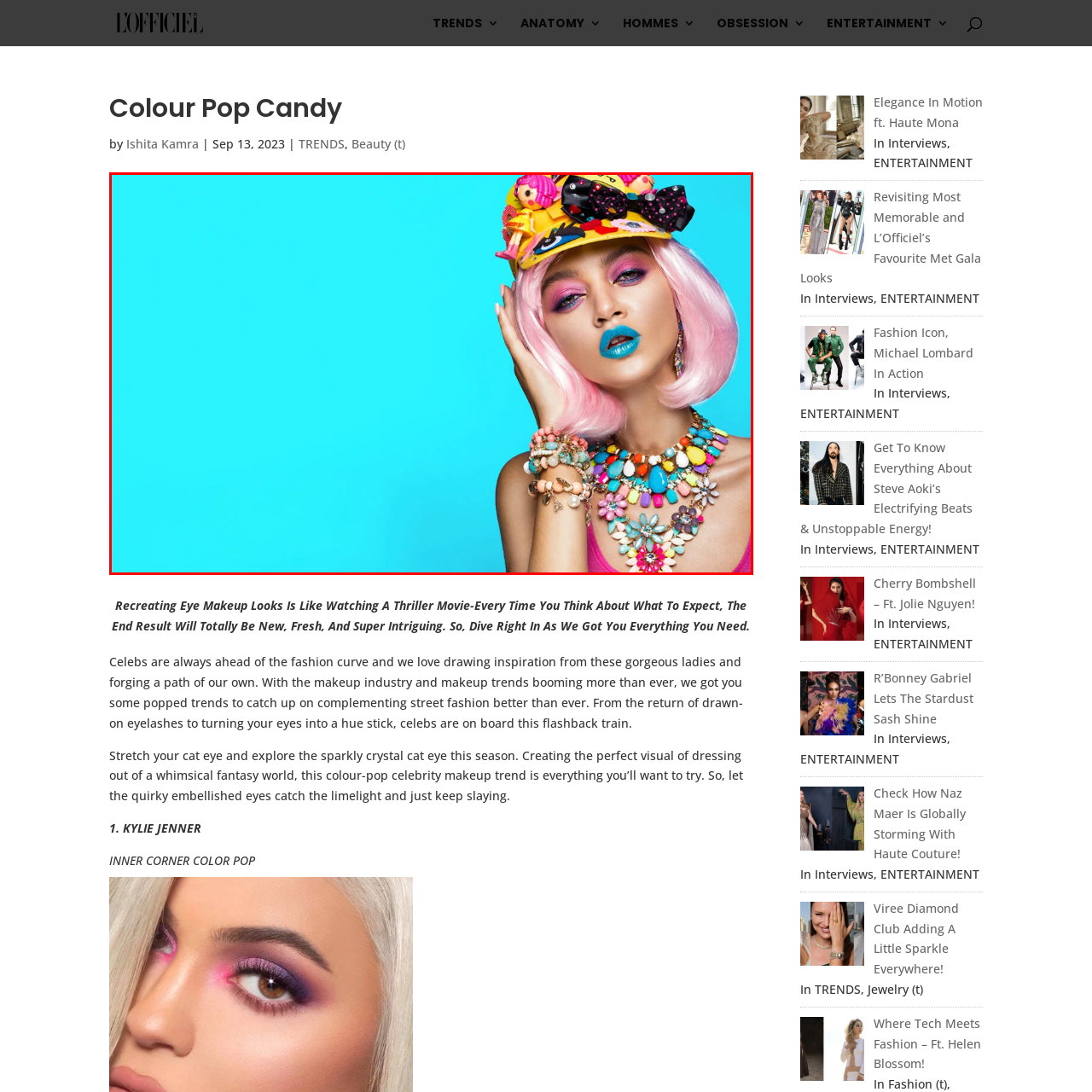What is the shape of the model's hat decoration?
Pay attention to the image part enclosed by the red bounding box and answer the question using a single word or a short phrase.

bow